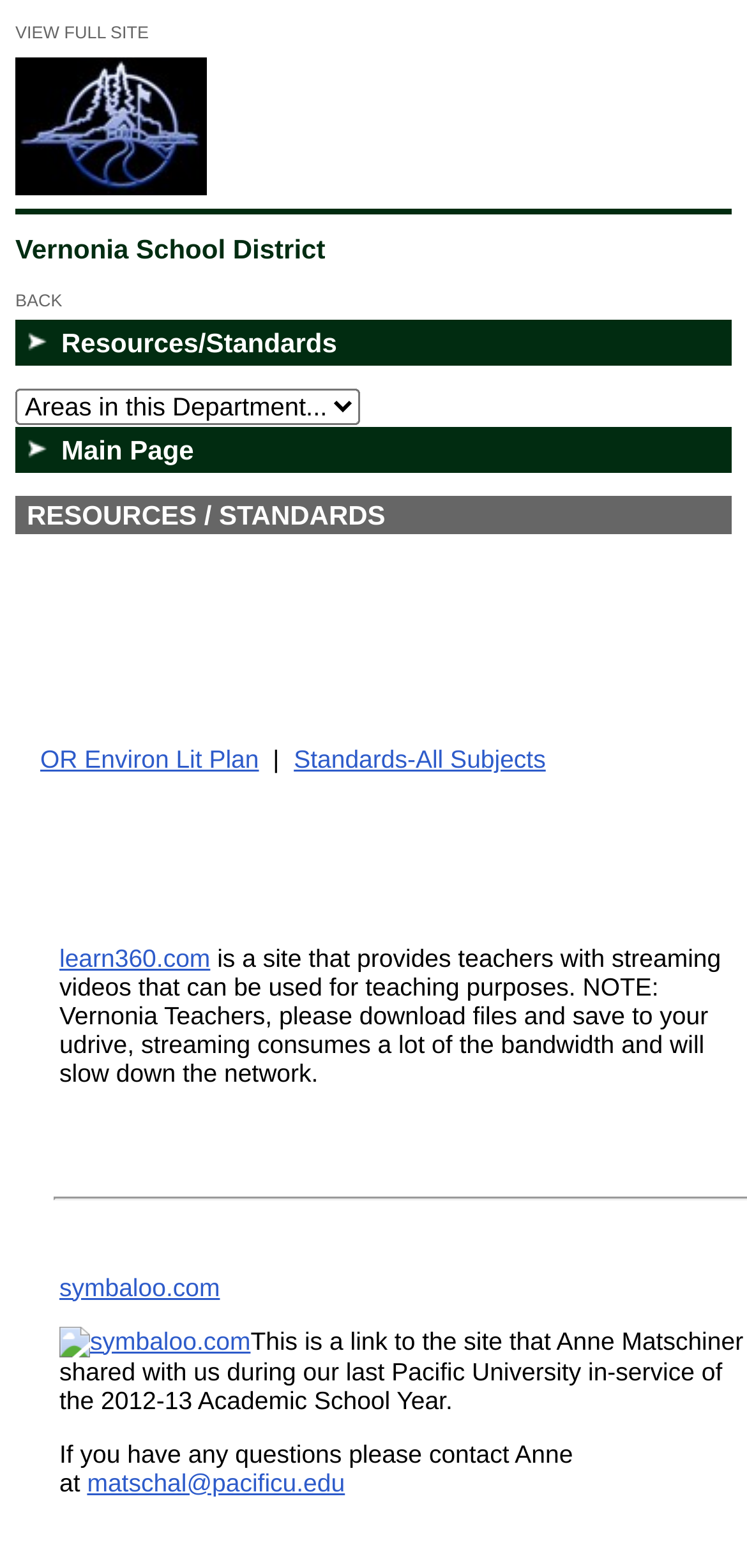Find the coordinates for the bounding box of the element with this description: "BACK".

[0.021, 0.181, 0.083, 0.203]